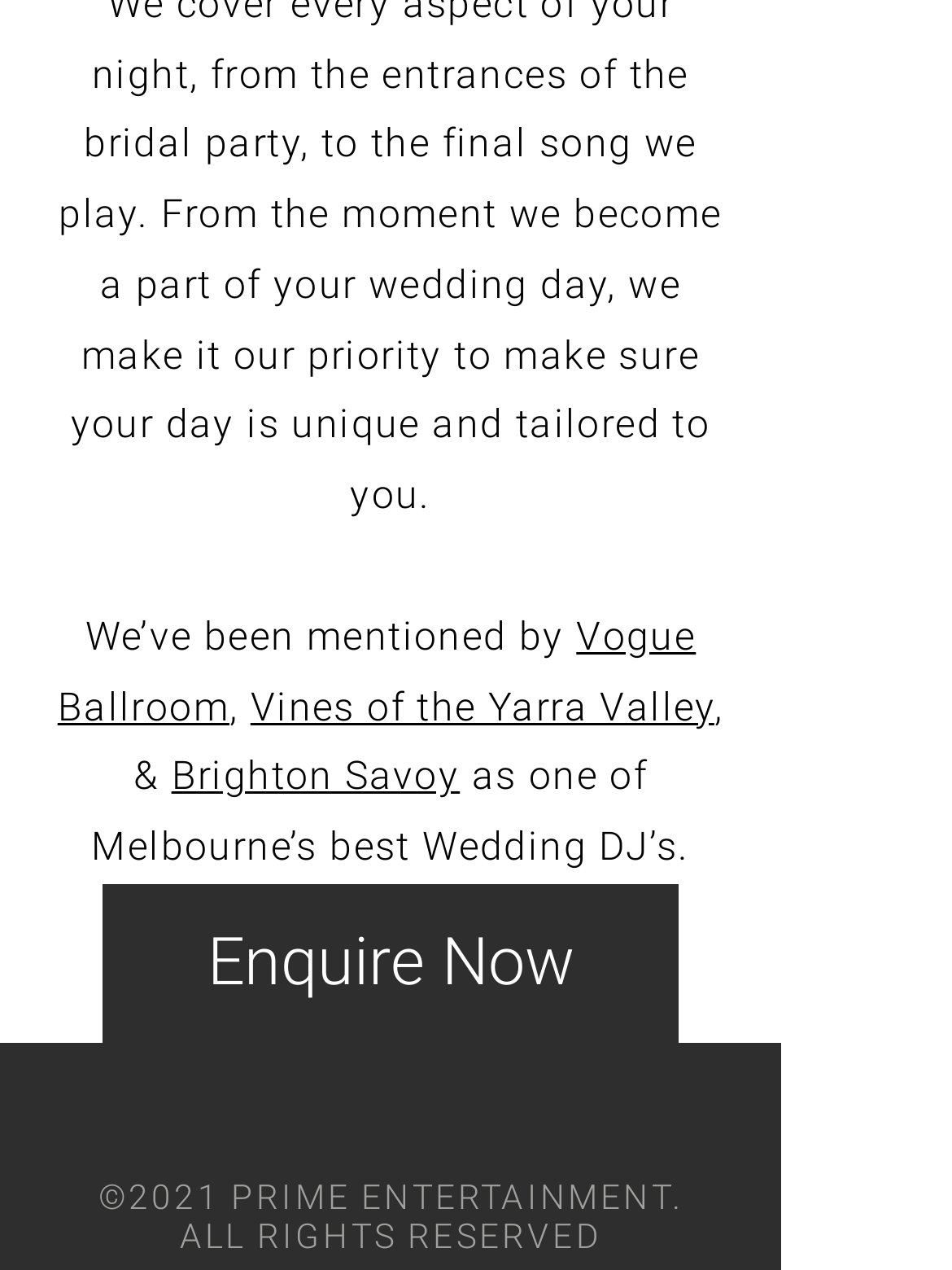What is the year of copyright mentioned on the webpage?
Please use the image to provide an in-depth answer to the question.

The webpage has a copyright notice at the bottom that mentions '©2021 PRIME ENTERTAINMENT. ALL RIGHTS RESERVED', indicating that the year of copyright is 2021.